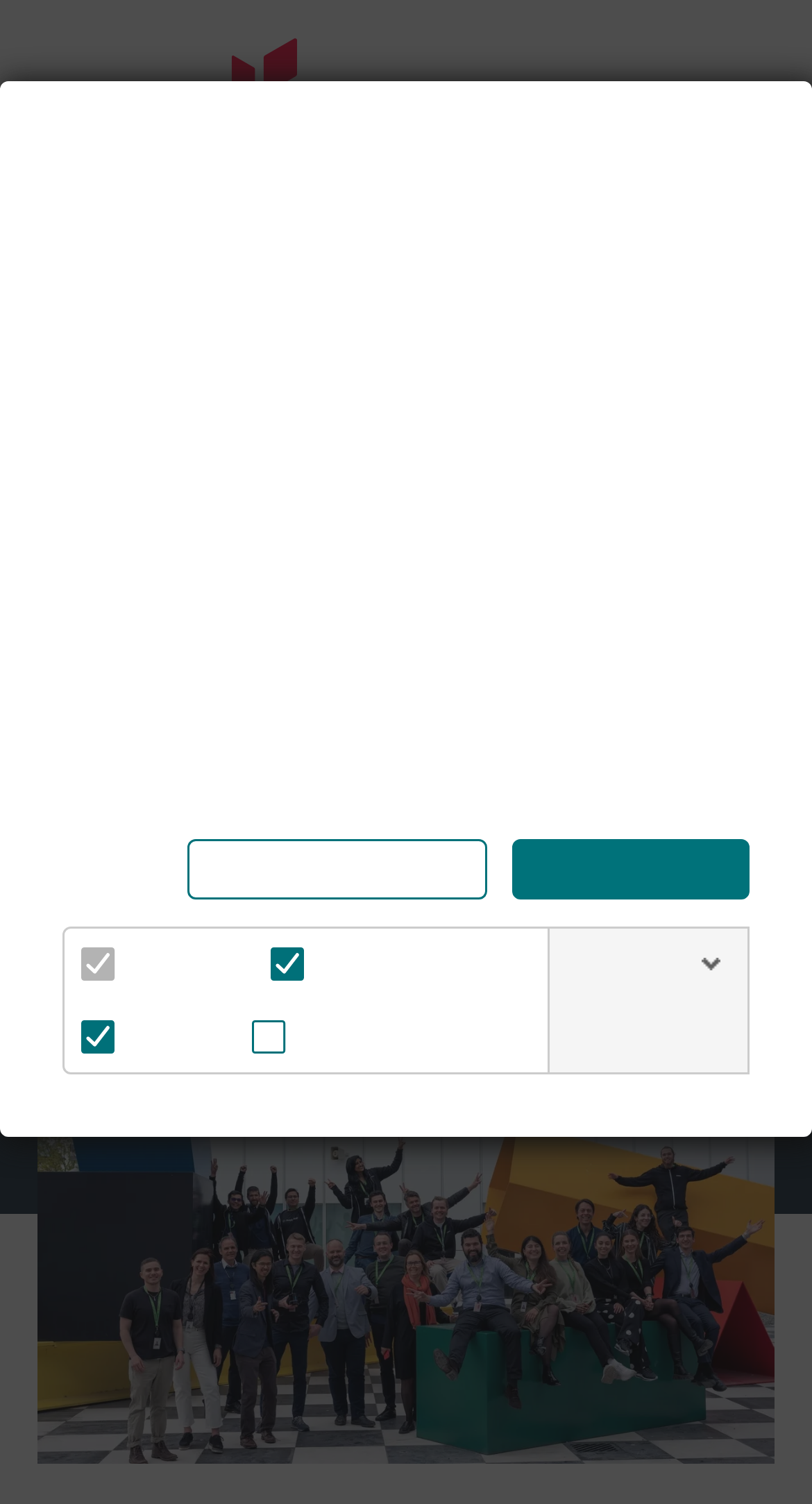Please find the bounding box coordinates of the element that you should click to achieve the following instruction: "Open the menu". The coordinates should be presented as four float numbers between 0 and 1: [left, top, right, bottom].

[0.815, 0.036, 0.953, 0.102]